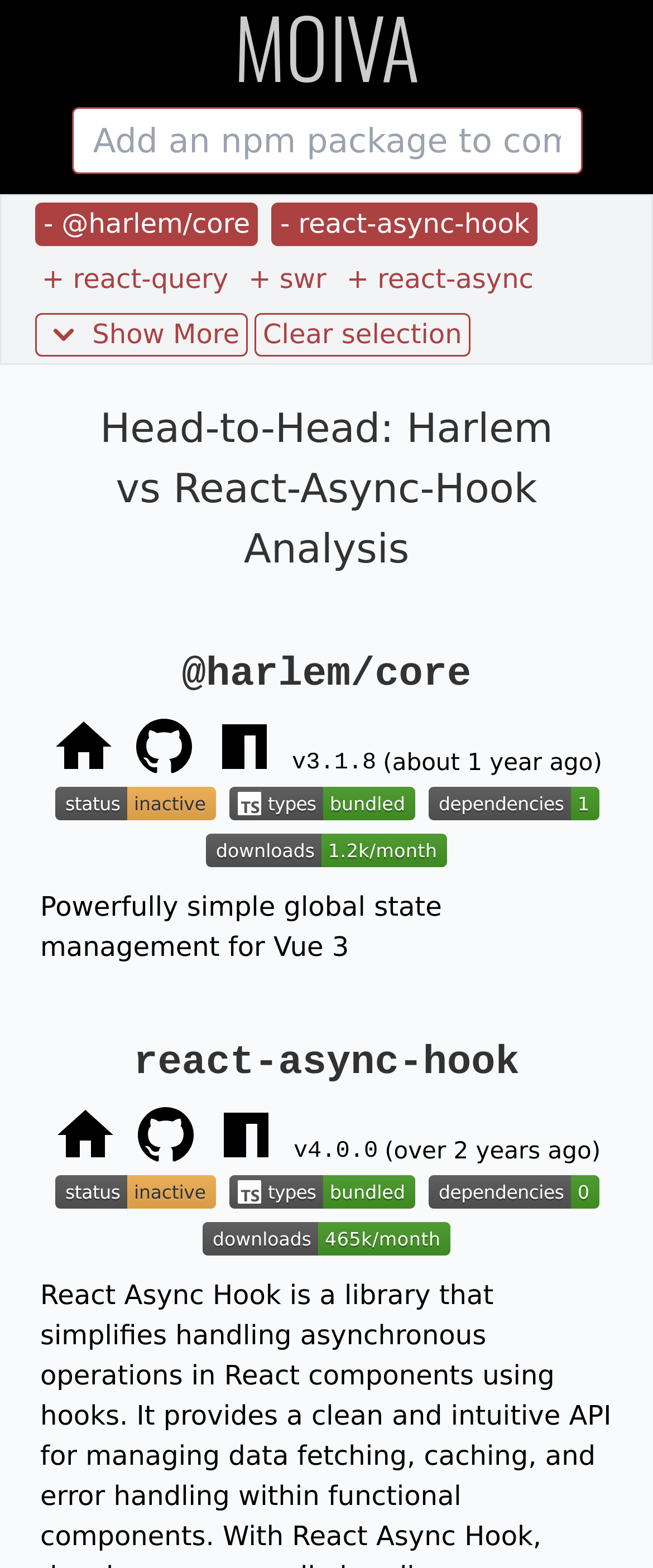What is the version of @harlem/core?
Based on the screenshot, provide your answer in one word or phrase.

v3.1.8